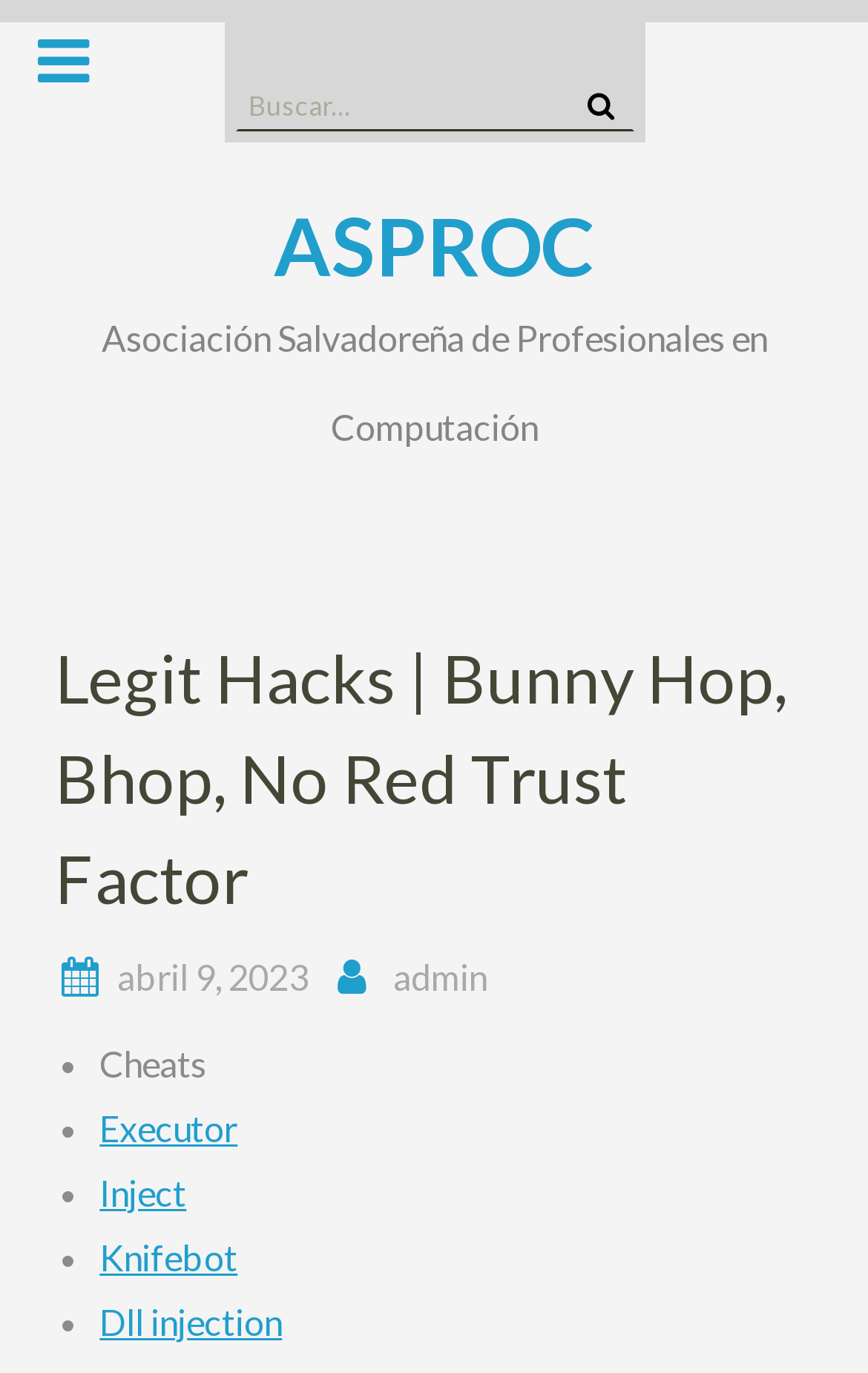Give a short answer using one word or phrase for the question:
What is the purpose of the search bar?

To search